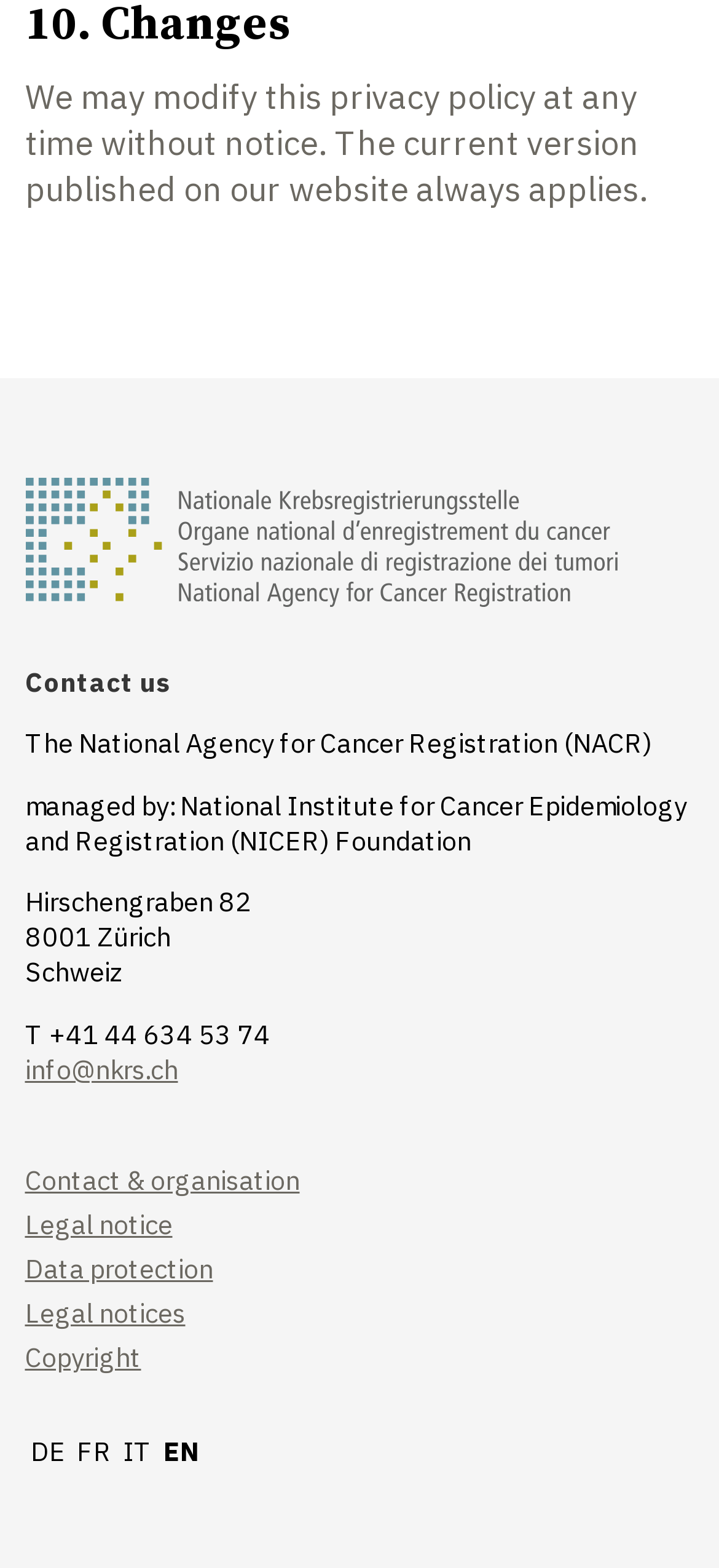Determine the bounding box coordinates for the clickable element required to fulfill the instruction: "Click Contact us". Provide the coordinates as four float numbers between 0 and 1, i.e., [left, top, right, bottom].

[0.035, 0.424, 0.237, 0.446]